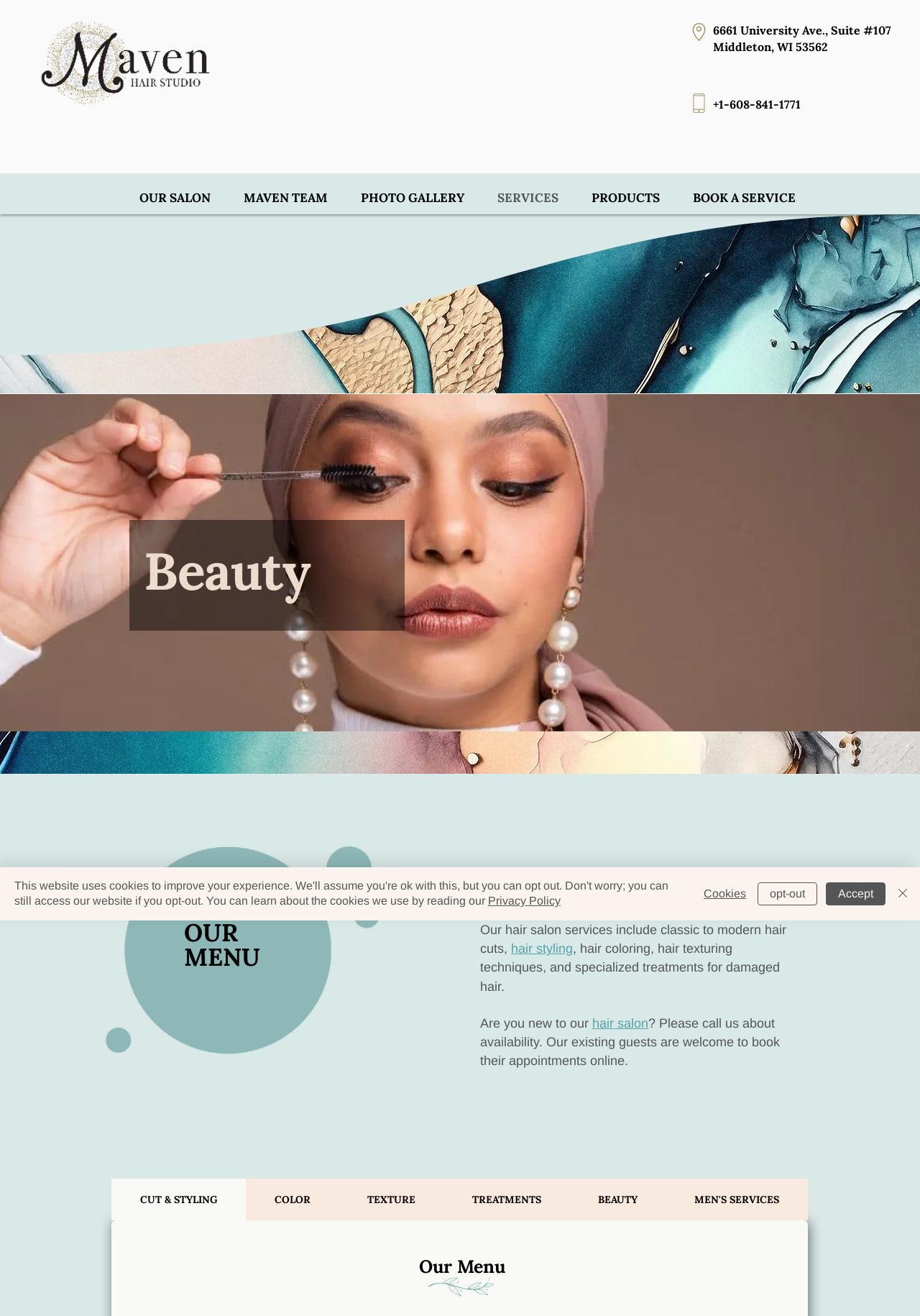Please specify the bounding box coordinates for the clickable region that will help you carry out the instruction: "Click the 'Maven Hair Studio - Hair Salon Middleton Wisconsin' link".

[0.038, 0.014, 0.234, 0.081]